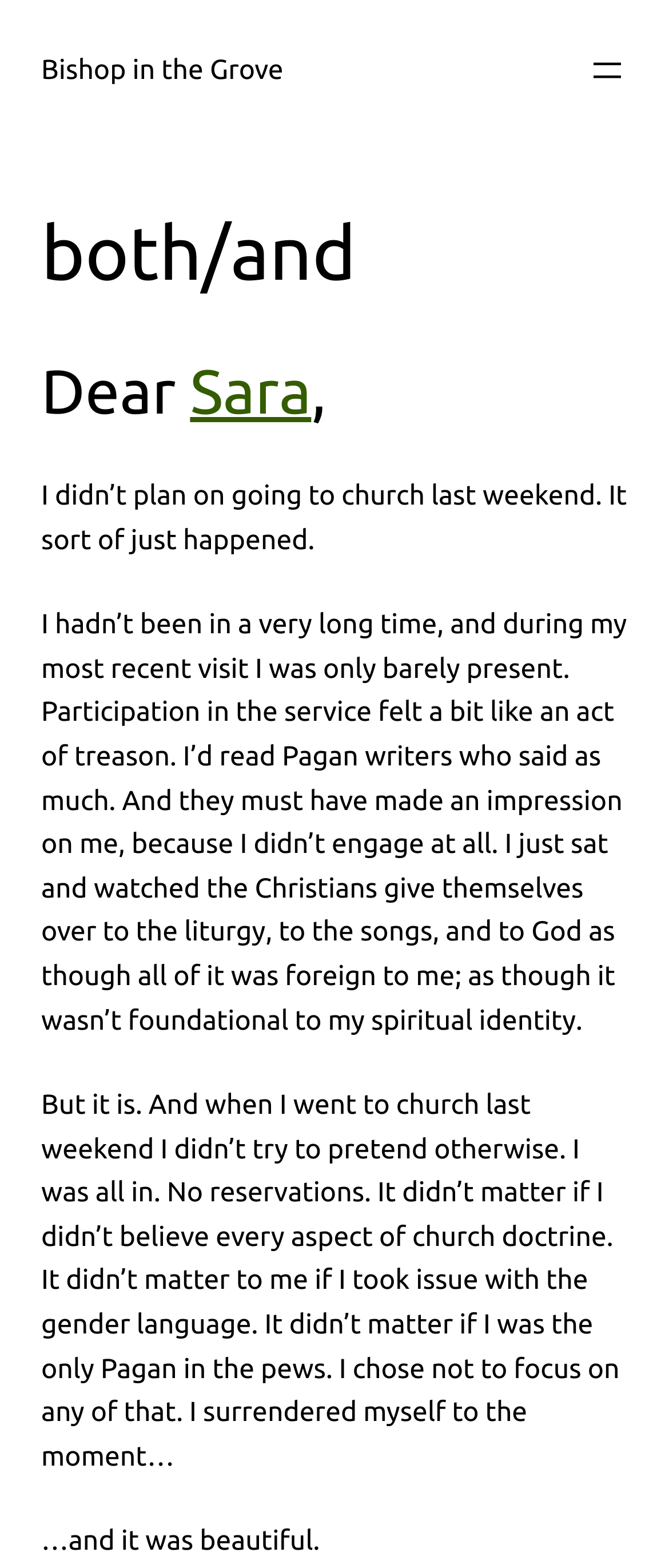Describe all the visual and textual components of the webpage comprehensively.

The webpage appears to be a personal blog or journal entry, with a focus on spirituality and self-reflection. At the top of the page, there is a heading that reads "Bishop in the Grove" and a link with the same text, which suggests that this may be the title of the blog or the author's name. 

To the right of the title, there is a navigation menu labeled "menu-1" with a button to open it. Below the title, there is a heading that reads "both/and", which may be a subtitle or a theme of the blog. 

The main content of the page is a personal essay or journal entry, which begins with a heading that addresses someone named Sara. The text that follows is a reflective and introspective passage about the author's experience attending church, their spiritual identity, and their decision to surrender to the moment and let go of reservations. The passage is divided into four paragraphs, with the final sentence "…and it was beautiful" standing alone as a conclusion.